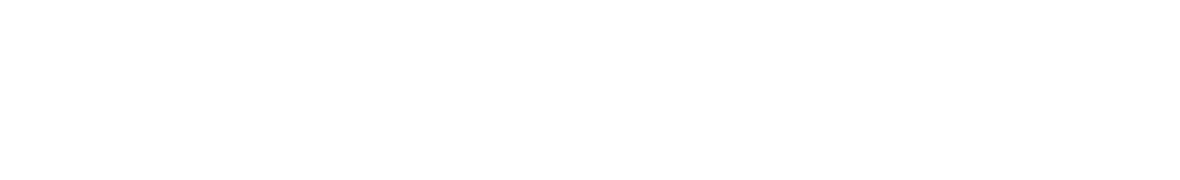Convey a detailed narrative of what is depicted in the image.

The image features a simple, elegant design that likely serves as a decorative element on a webpage. It may complement the adjacent text discussing Jayme Sokolow’s ebook on finding and obtaining federal government grants. The context emphasizes the accessibility and relevance of the ebook as part of "The Fundraising Series of Ebooks," which are described as easy to read and affordably priced, ranging from $1.99 to $4.99. This image is positioned near the heading introducing Jayme Sokolow, suggesting its role in enhancing the visual appeal of the section while providing a break from text. Overall, it supports the theme of resourcefulness in grant seeking.